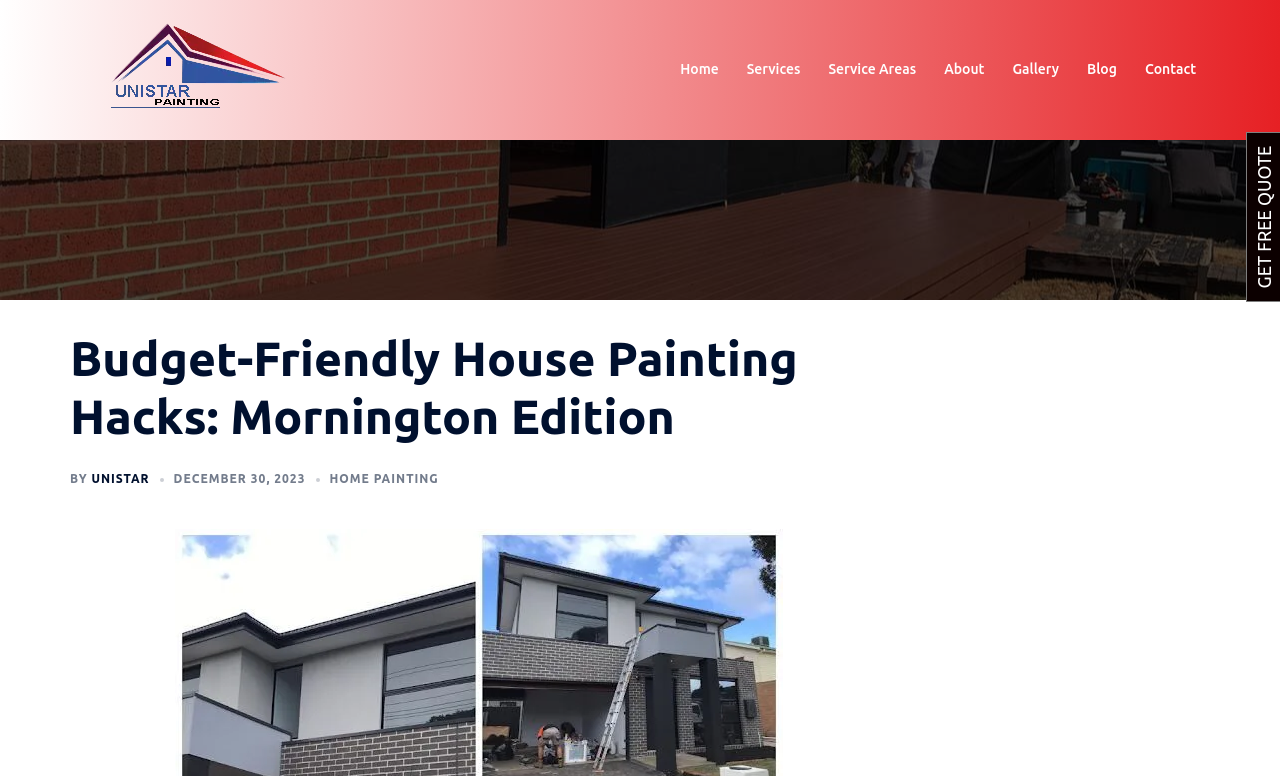Please pinpoint the bounding box coordinates for the region I should click to adhere to this instruction: "go to home page".

[0.531, 0.075, 0.562, 0.105]